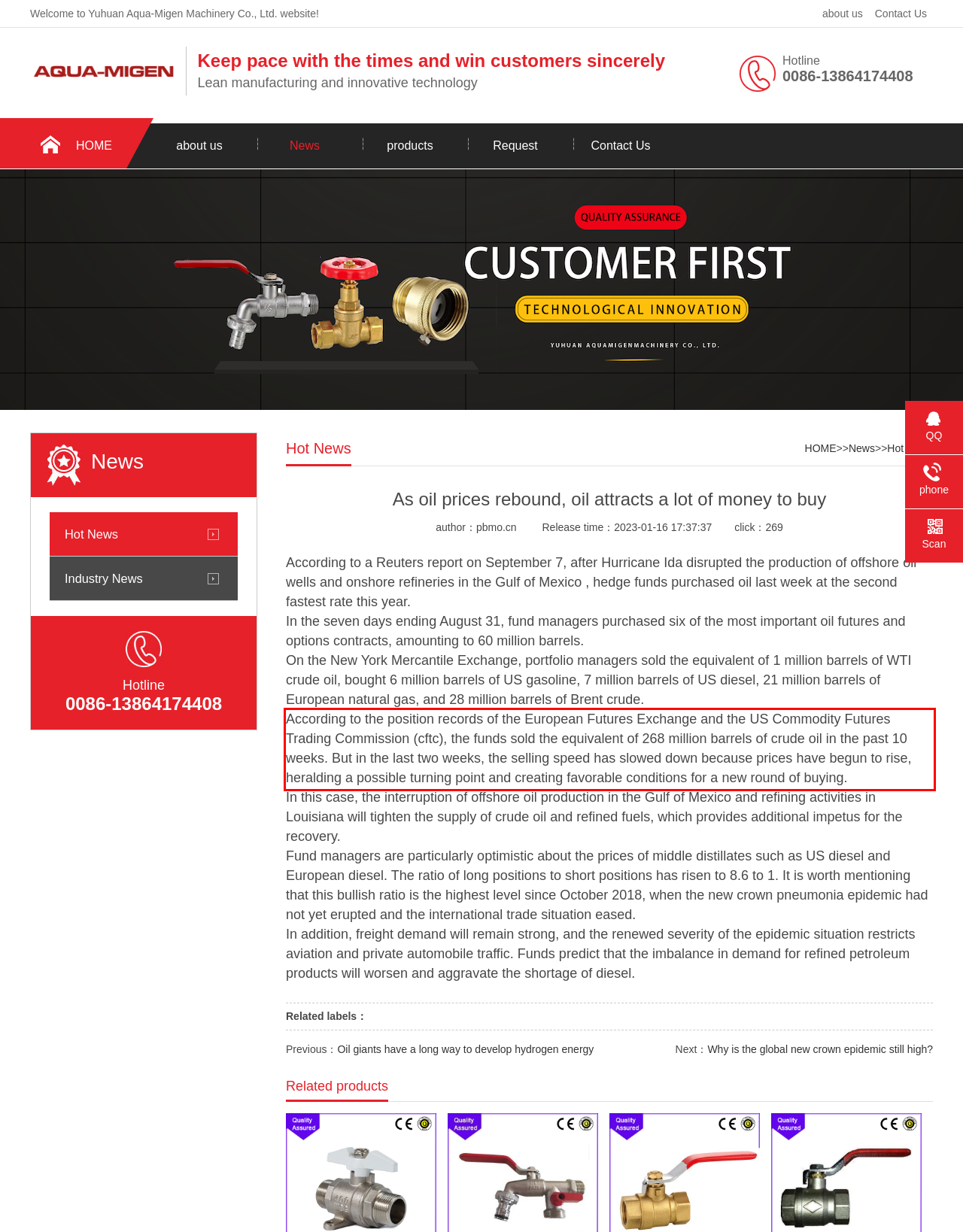Using the provided webpage screenshot, recognize the text content in the area marked by the red bounding box.

According to the position records of the European Futures Exchange and the US Commodity Futures Trading Commission (cftc), the funds sold the equivalent of 268 million barrels of crude oil in the past 10 weeks. But in the last two weeks, the selling speed has slowed down because prices have begun to rise, heralding a possible turning point and creating favorable conditions for a new round of buying.